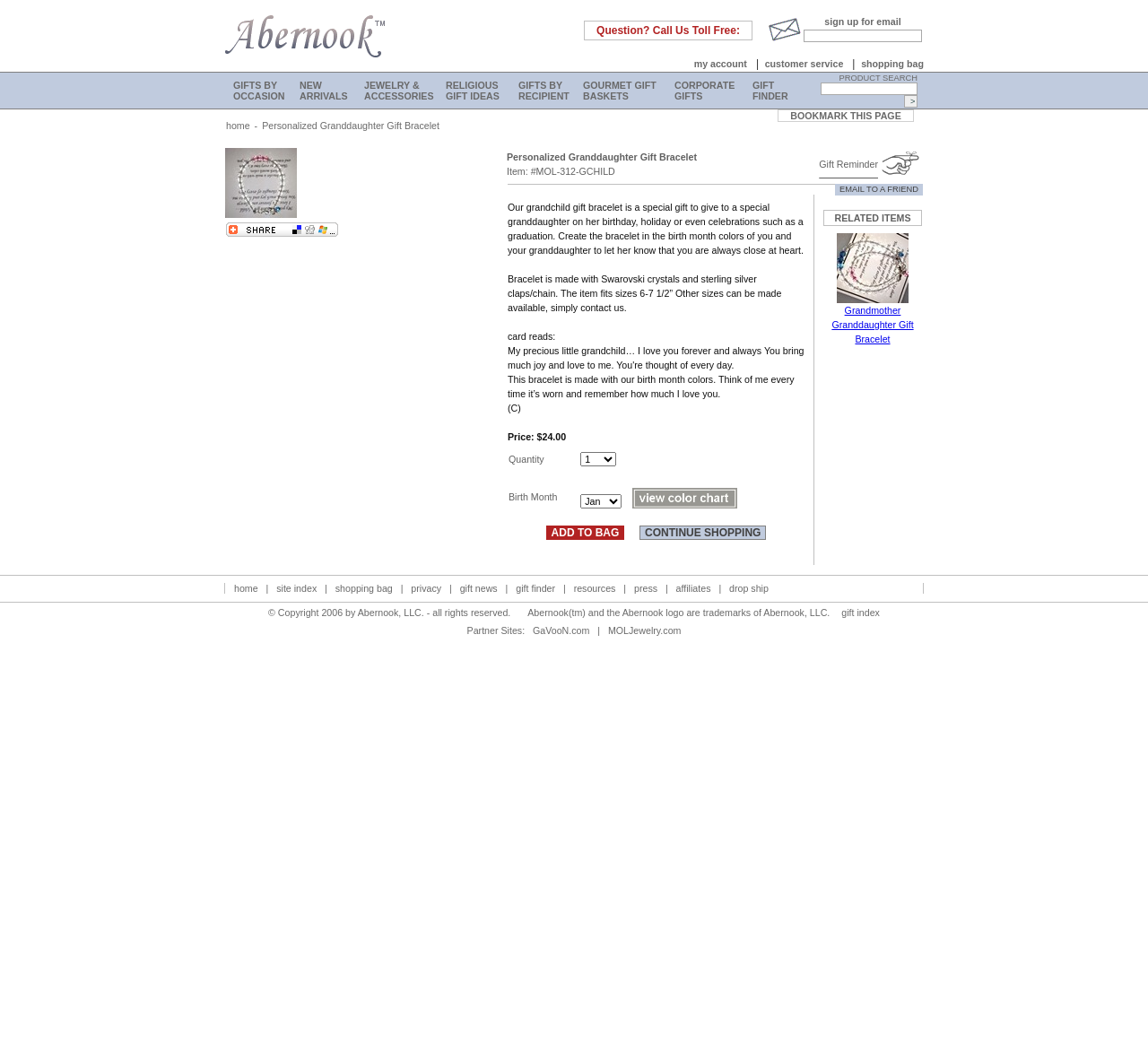Create a detailed description of the webpage's content and layout.

The webpage is about a personalized granddaughter gift bracelet. At the top, there is a navigation bar with links to various gift categories, including gifts by occasion, new arrivals, jewelry and accessories, religious gift ideas, gifts by recipient, gourmet gift baskets, corporate gifts, and gift finder. 

Below the navigation bar, there is a section with a title "Unique Gifts to Give and Receive" and a link to a question and answer page, as well as links to sign up for email, my account, customer service, and shopping bag.

The main content of the page is a product description of the personalized granddaughter gift bracelet, which takes up most of the page. There is a search bar at the top right corner of this section, allowing users to search for products.

On the left side of the page, there is a sidebar with links to various pages, including home, bookmark this page, and email to a friend.